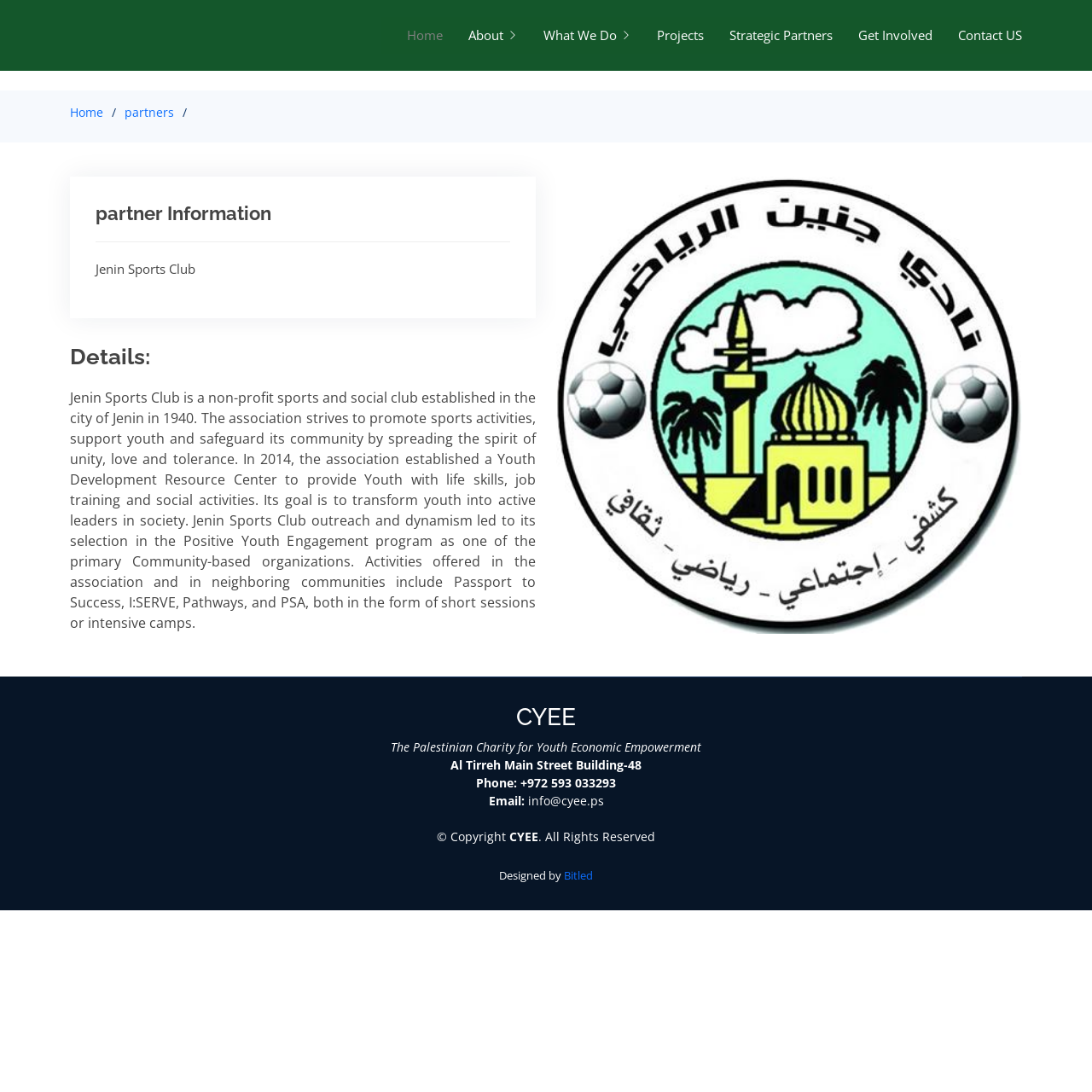What is the type of organization that Jenin Sports Club is?
Can you give a detailed and elaborate answer to the question?

I found the answer by reading the text of the StaticText element with the long description of the Jenin Sports Club. The text mentions that the association is a non-profit sports and social club.